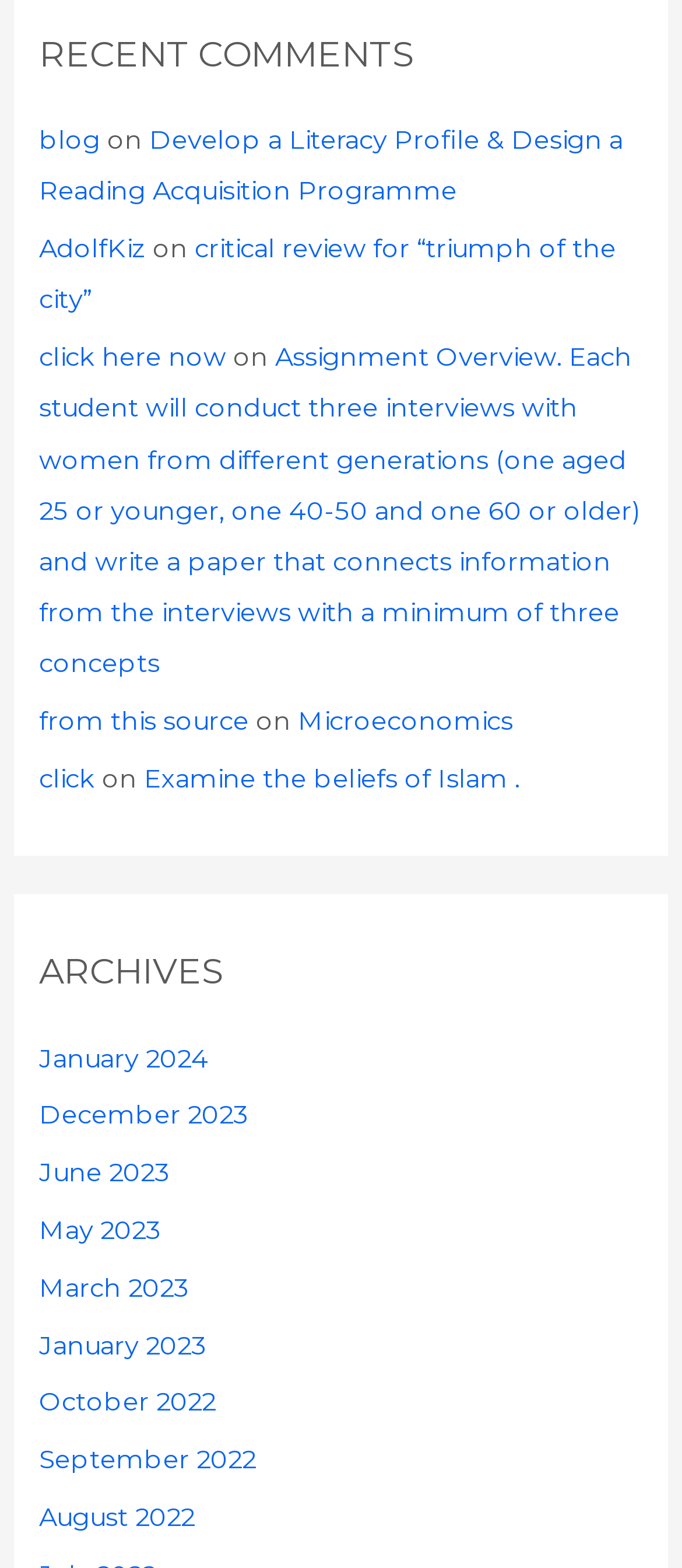Respond to the question with just a single word or phrase: 
What is the earliest archive month?

October 2022